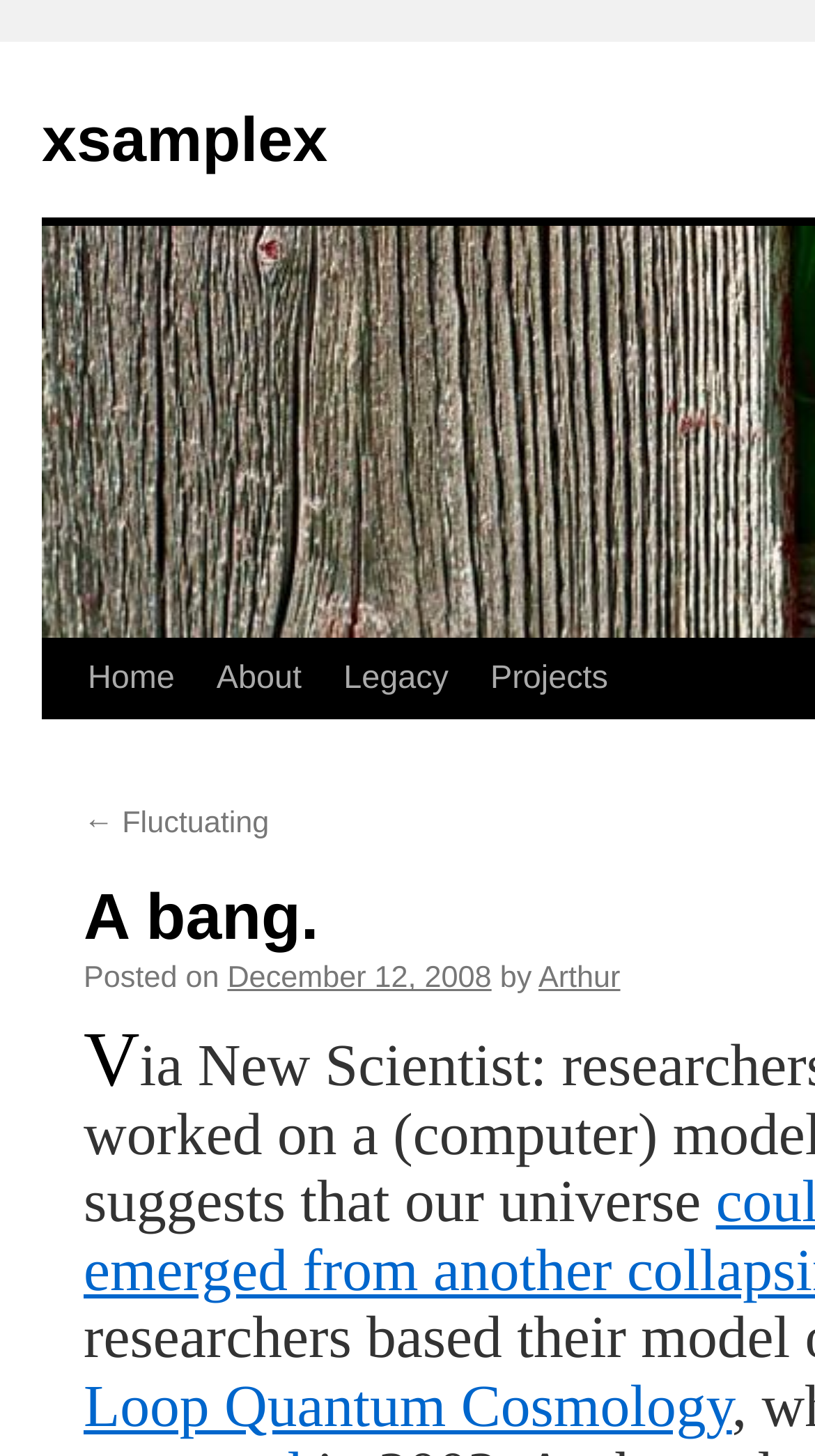Please locate the bounding box coordinates of the element that needs to be clicked to achieve the following instruction: "go to xsamplex". The coordinates should be four float numbers between 0 and 1, i.e., [left, top, right, bottom].

[0.051, 0.073, 0.402, 0.121]